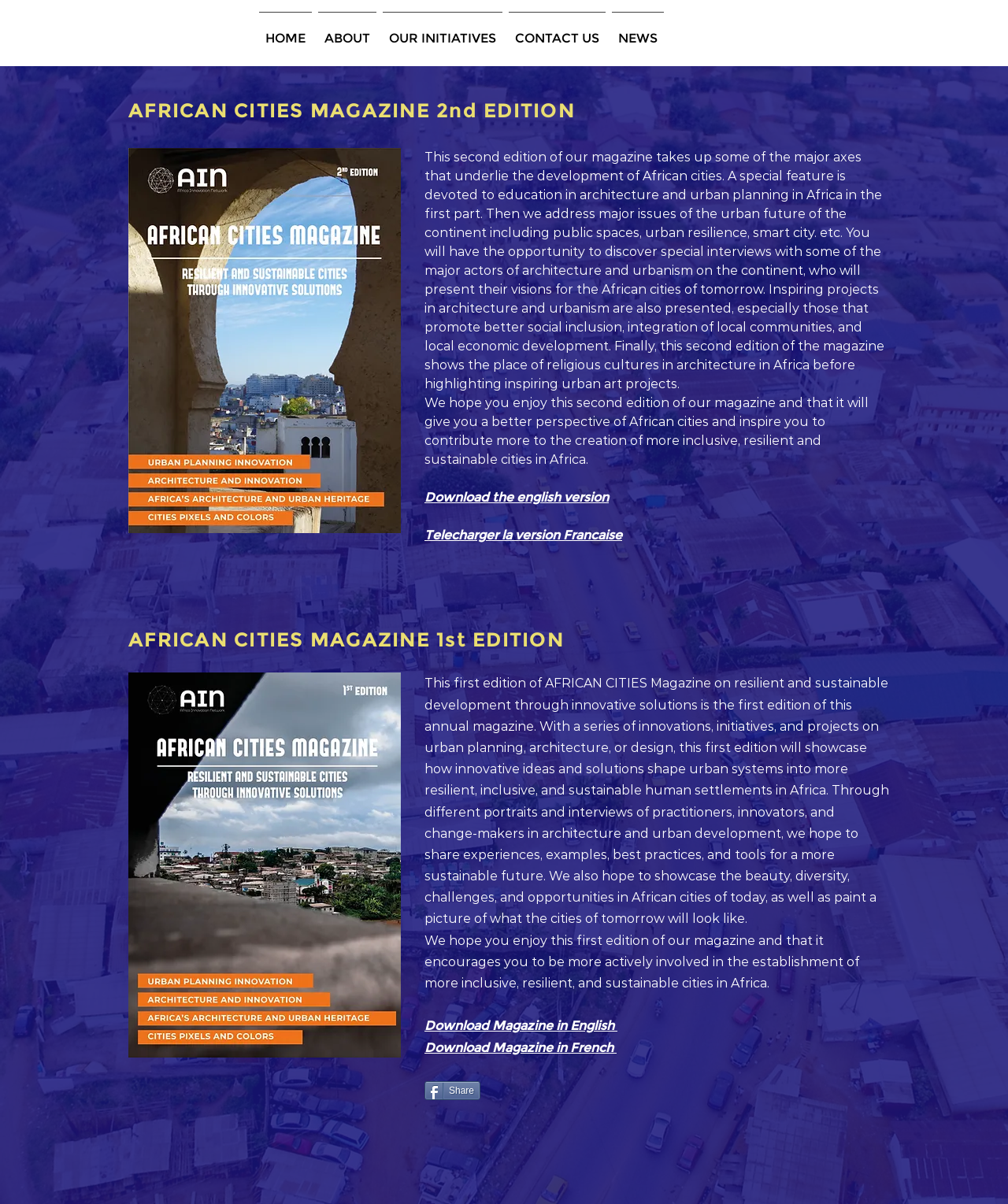Please find the bounding box coordinates for the clickable element needed to perform this instruction: "Click on the ABOUT link".

[0.312, 0.01, 0.377, 0.043]